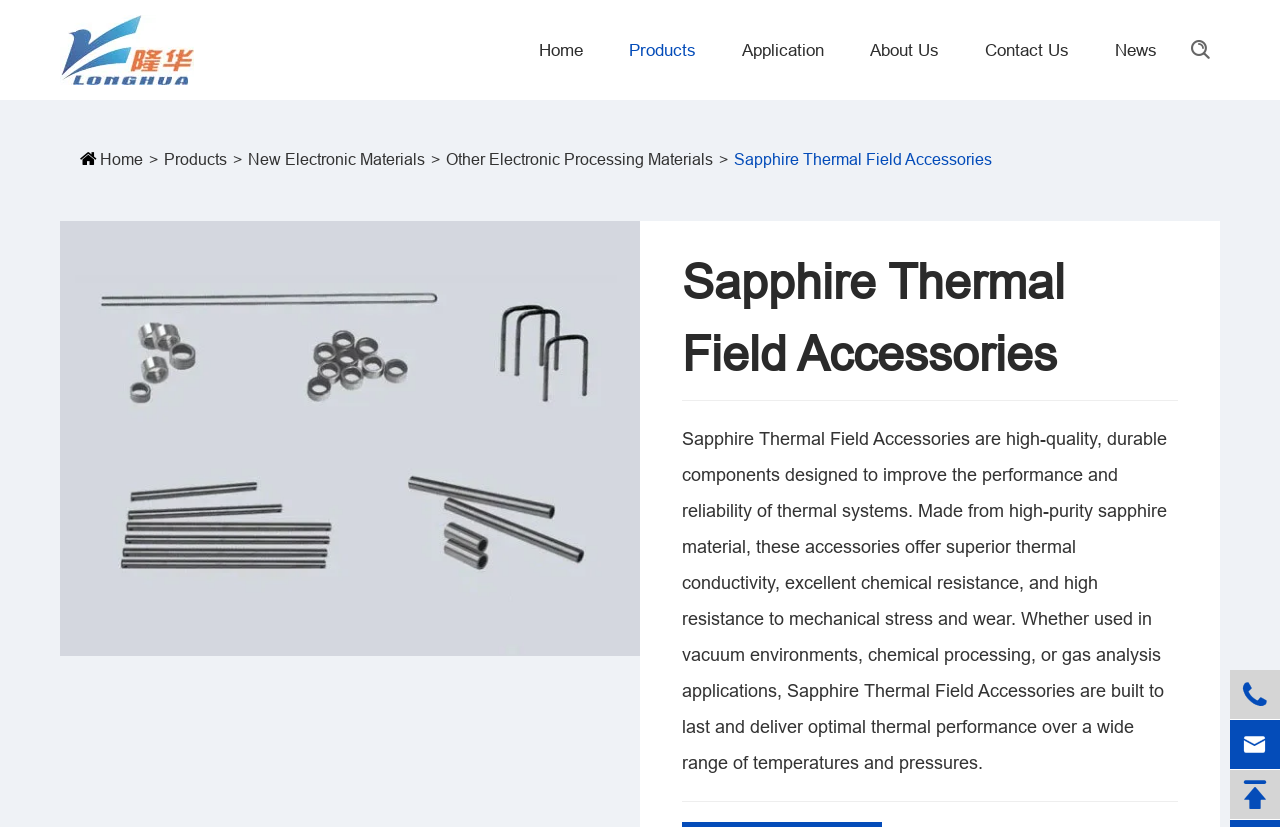Respond to the following question with a brief word or phrase:
What are the applications of Sapphire Thermal Field Accessories?

Vacuum environments, chemical processing, gas analysis